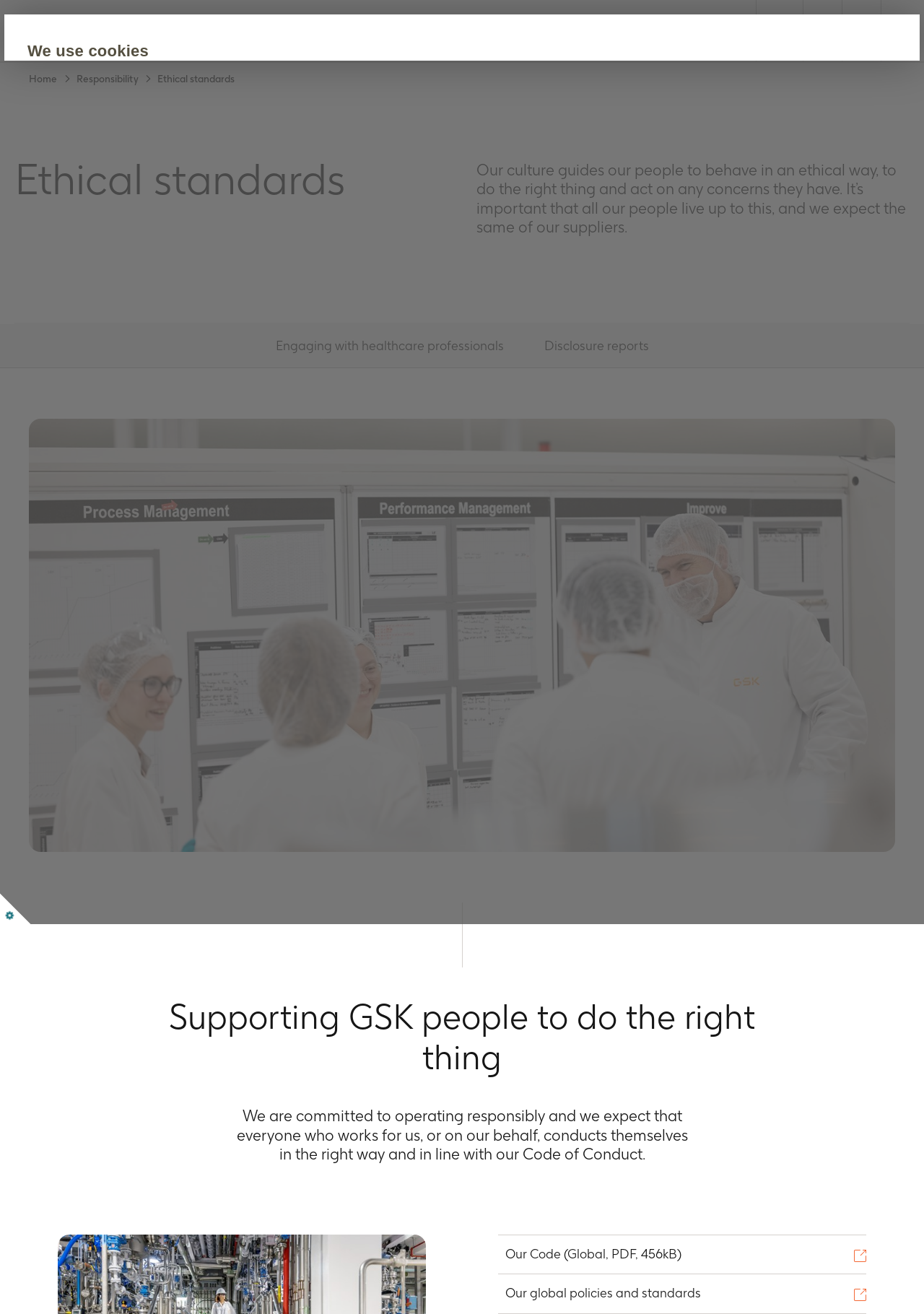What type of cookies are necessary for the website to function?
Refer to the image and provide a one-word or short phrase answer.

Strictly Necessary Cookies